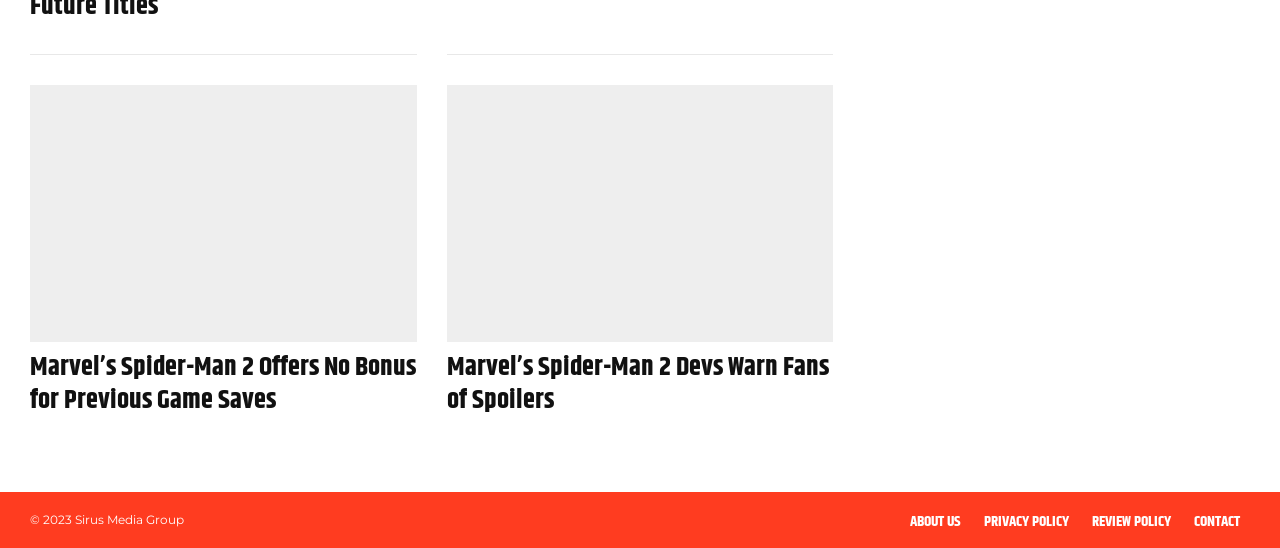What is the copyright year of the webpage?
Please answer using one word or phrase, based on the screenshot.

2023